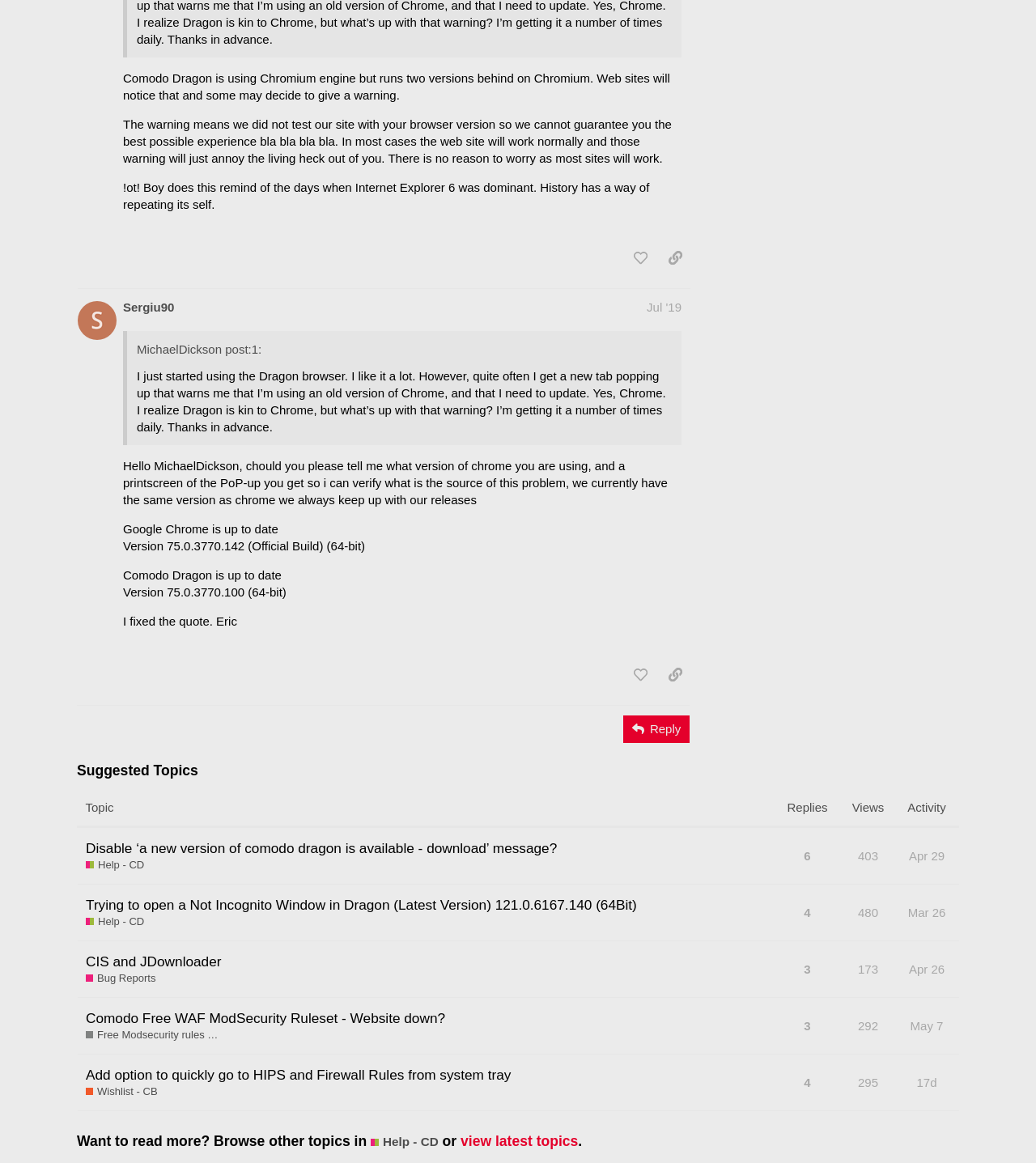Specify the bounding box coordinates of the region I need to click to perform the following instruction: "View suggested topic 'Trying to open a Not Incognito Window in Dragon'". The coordinates must be four float numbers in the range of 0 to 1, i.e., [left, top, right, bottom].

[0.075, 0.76, 0.75, 0.809]